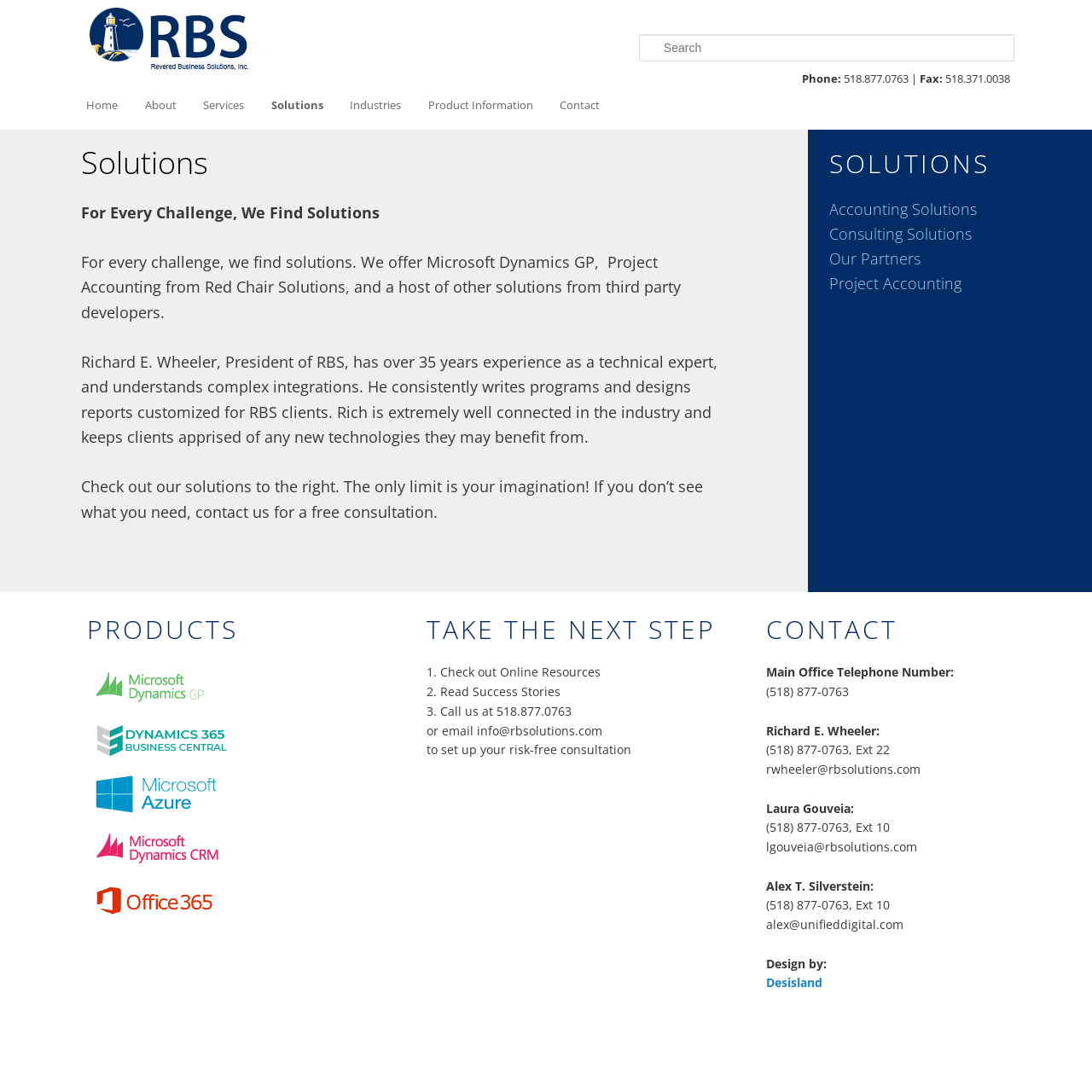Locate the bounding box coordinates of the area where you should click to accomplish the instruction: "Go to Home page".

[0.067, 0.08, 0.12, 0.114]